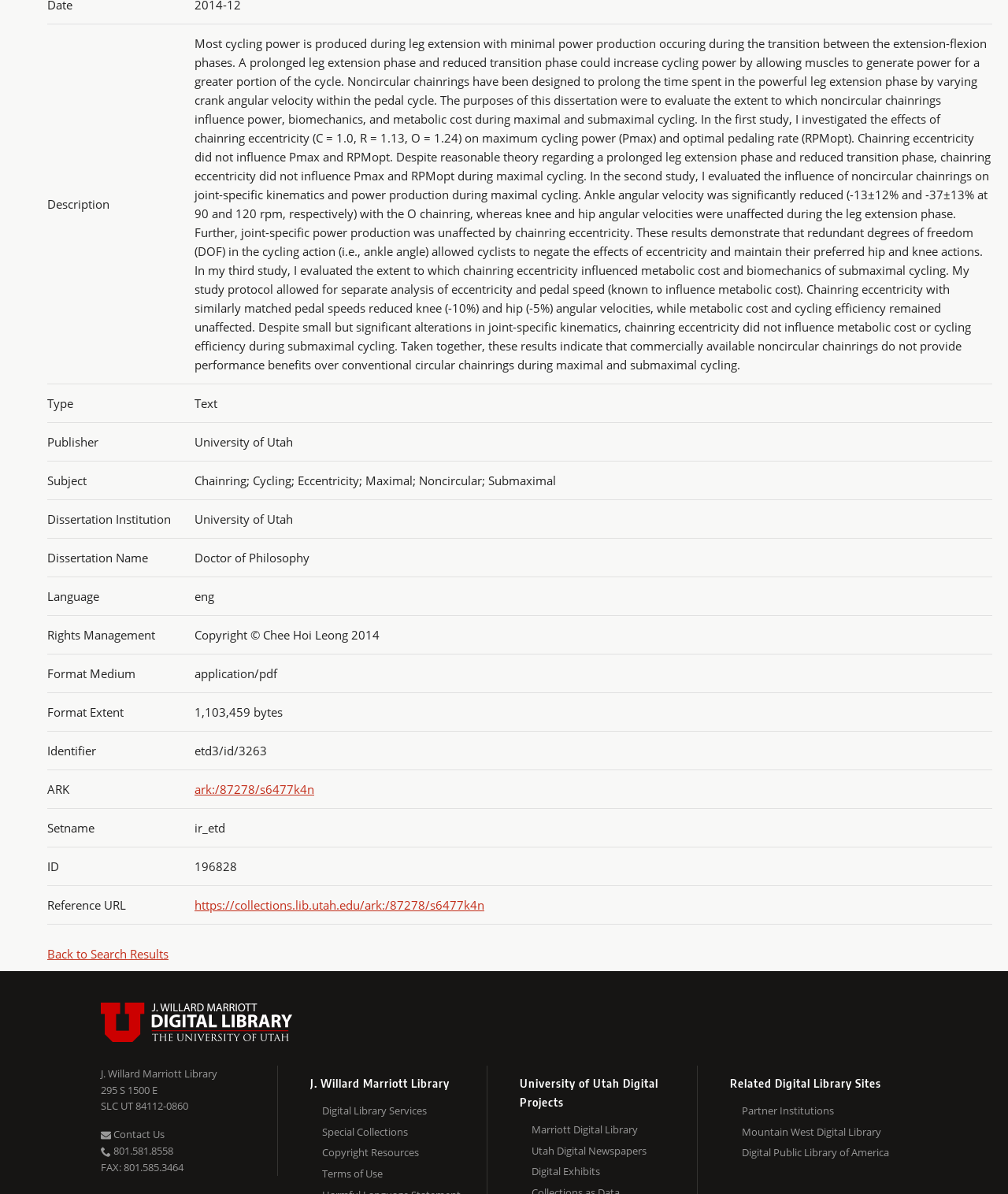Please find the bounding box coordinates of the element that needs to be clicked to perform the following instruction: "Visit the 'J. Willard Marriott Library' website". The bounding box coordinates should be four float numbers between 0 and 1, represented as [left, top, right, bottom].

[0.1, 0.76, 0.216, 0.772]